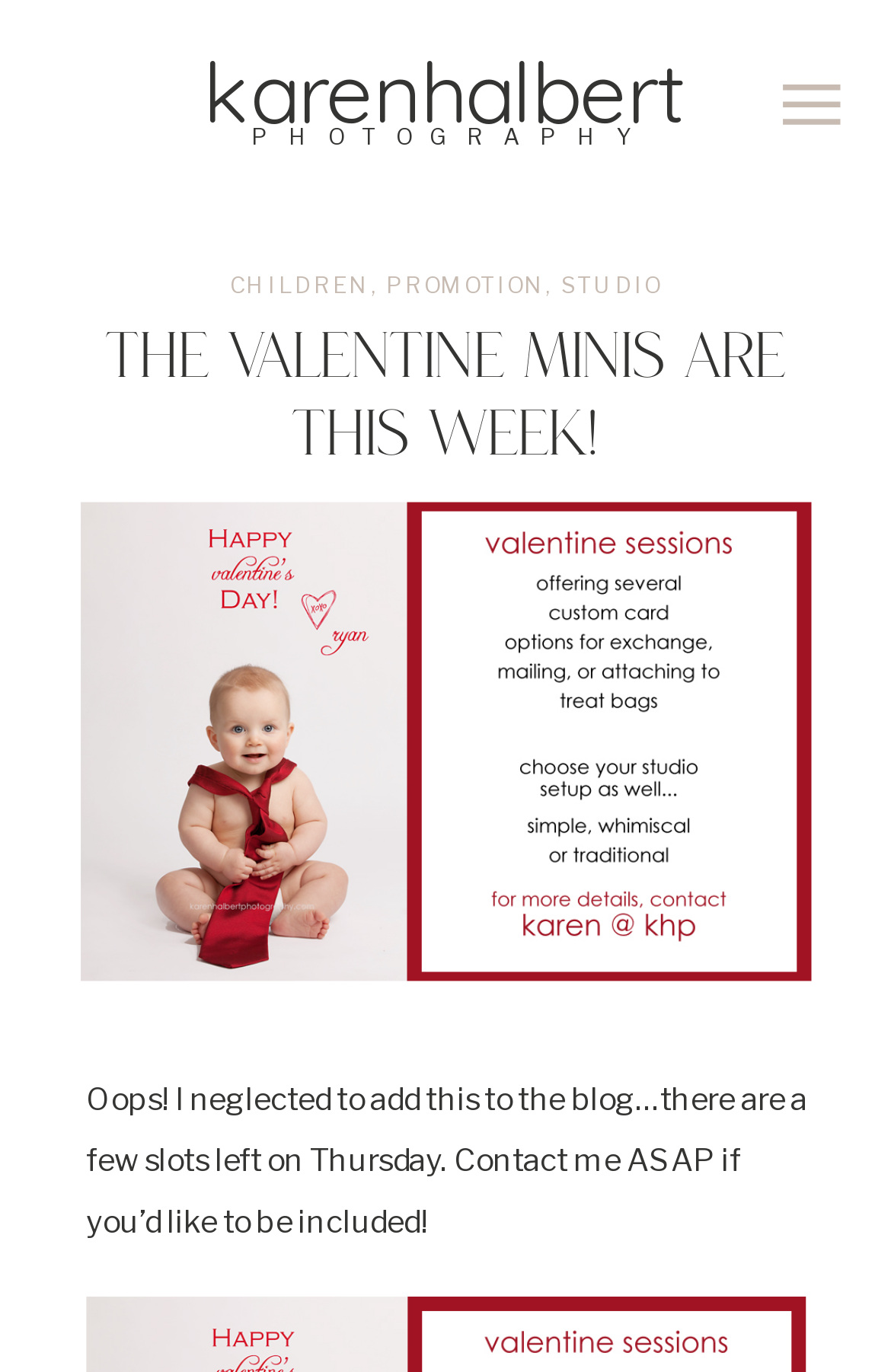Can you find and provide the title of the webpage?

the valentine minis are THIS WEEK!